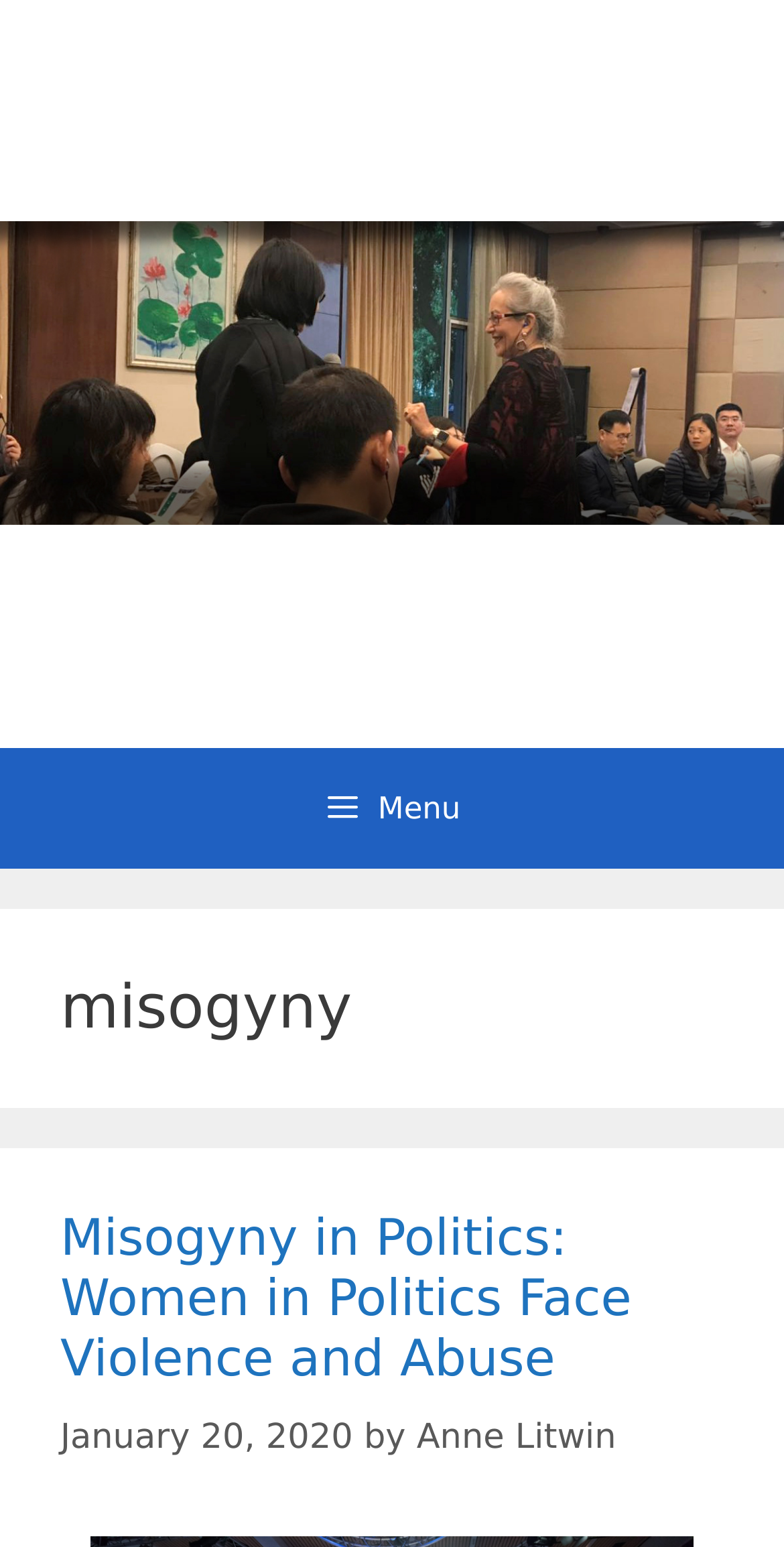Explain the contents of the webpage comprehensively.

The webpage is about misogyny, specifically focusing on the topic of "Misogyny in Politics: Women in Politics Face Violence and Abuse". At the top of the page, there is a banner with a link to the author's name, Anne Litwin, and a brief description of her profession as an author, keynote speaker, workshop trainer, and OD consultant.

Below the banner, there is a navigation menu with a button labeled "Menu" that controls the primary menu. Underneath the navigation menu, there is a header section with a heading that reads "misogyny". 

The main content of the page is divided into sections, with the first section having a heading that matches the title of the webpage. This section contains a link to the article with the same title, followed by the publication date, "January 20, 2020", and the author's name, Anne Litwin, with a link to her profile.

There are a total of 2 links to the author's name, one in the banner and one in the main content section. There are also 2 headings, one with the title "misogyny" and another with the full title of the article. The webpage has a clean and organized structure, making it easy to navigate and read.